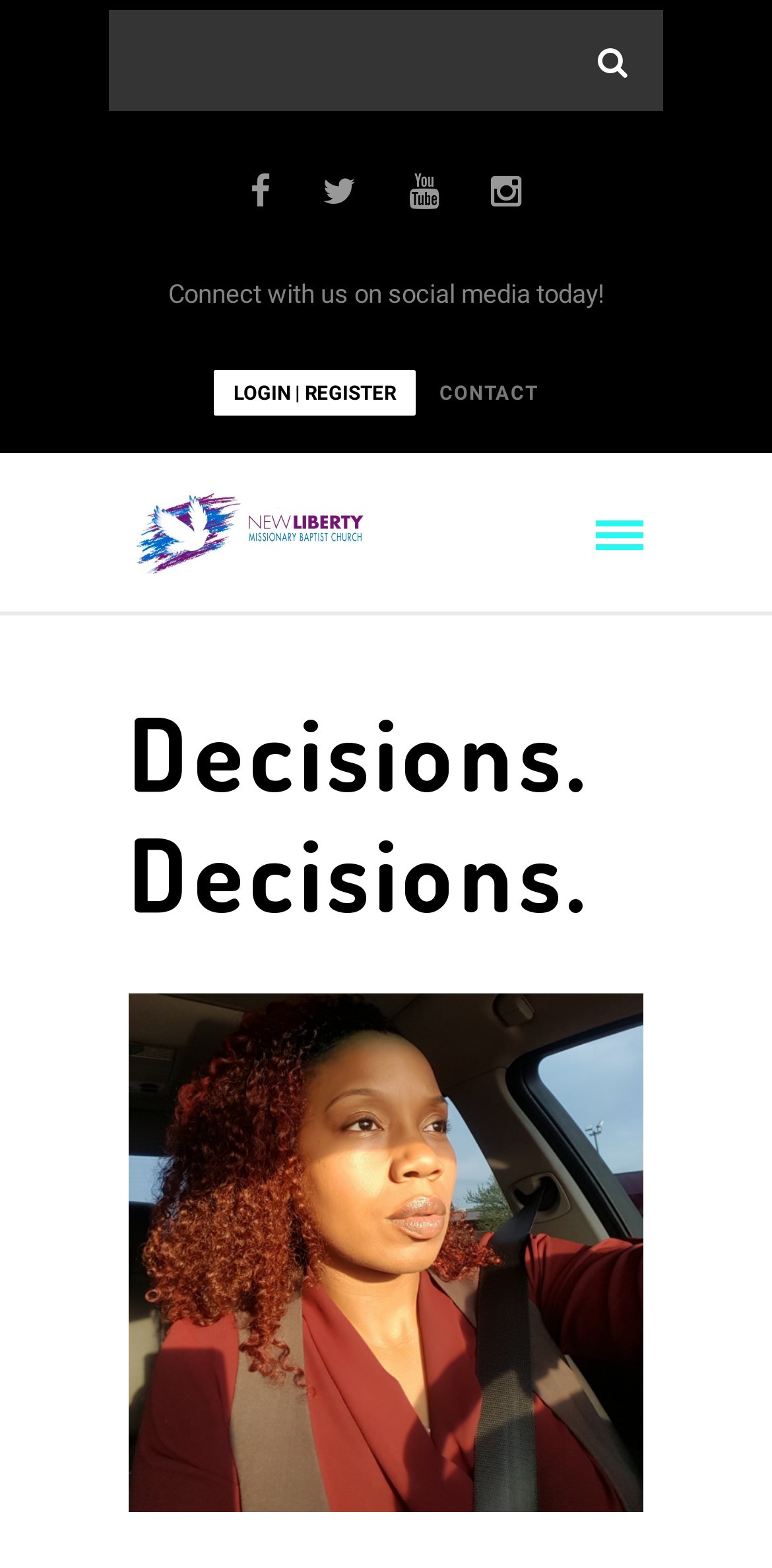How many layout tables are there?
Examine the image and give a concise answer in one word or a short phrase.

2